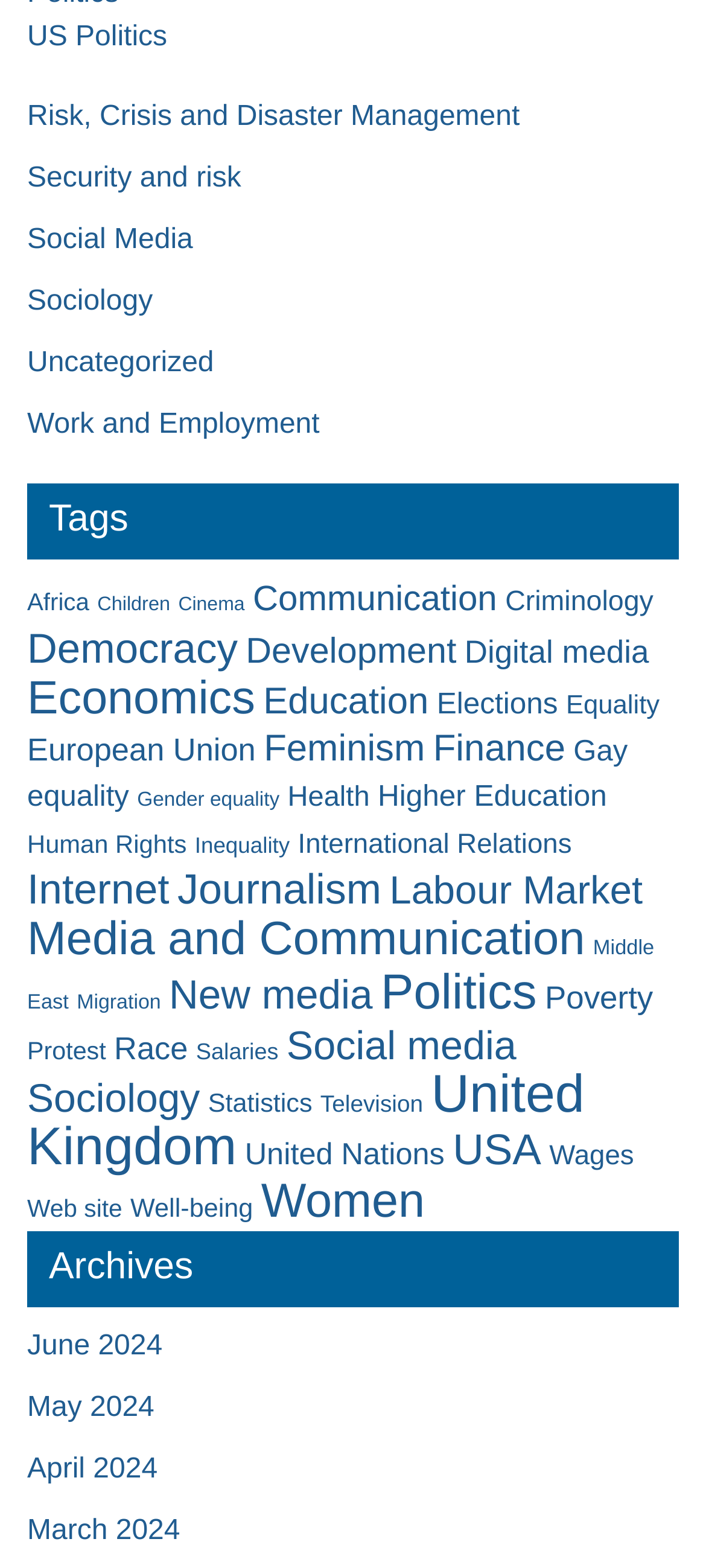Please specify the bounding box coordinates in the format (top-left x, top-left y, bottom-right x, bottom-right y), with values ranging from 0 to 1. Identify the bounding box for the UI component described as follows: Web site

[0.038, 0.763, 0.173, 0.78]